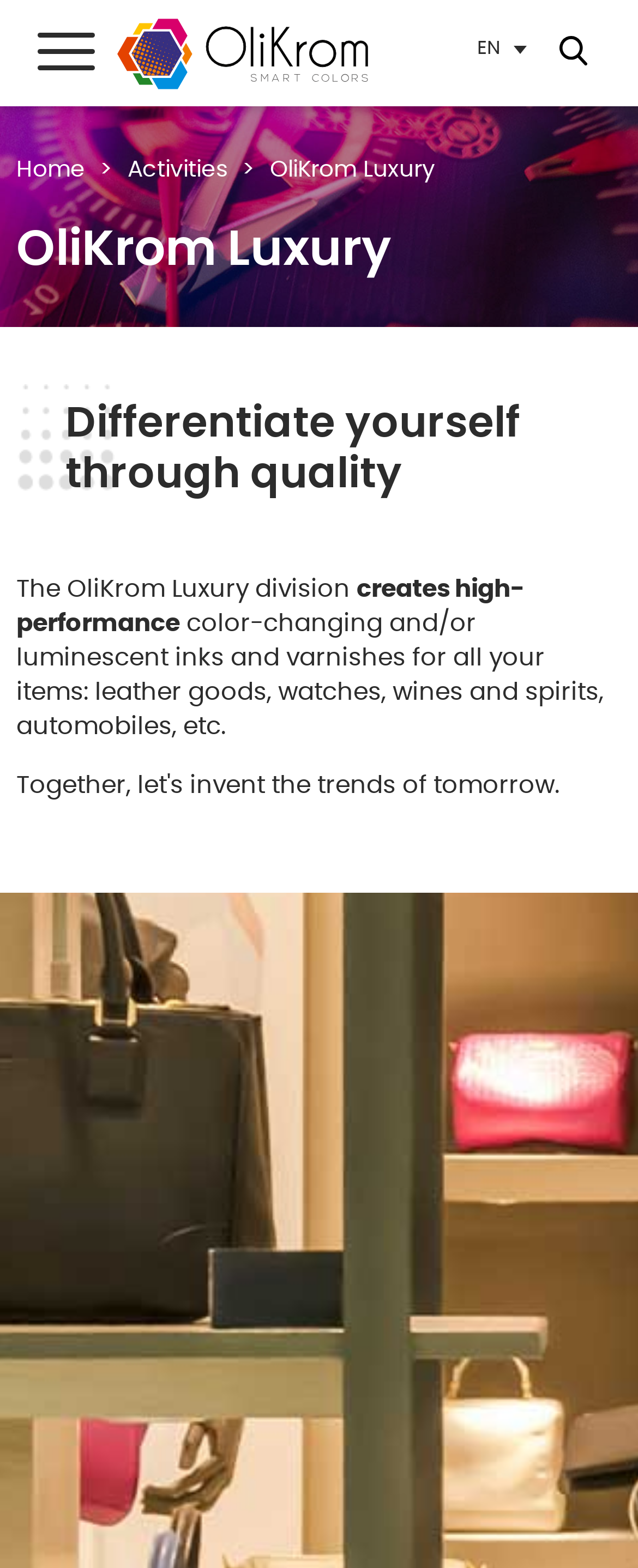Can you show the bounding box coordinates of the region to click on to complete the task described in the instruction: "Learn about OliKrom's history"?

[0.487, 0.015, 0.538, 0.081]